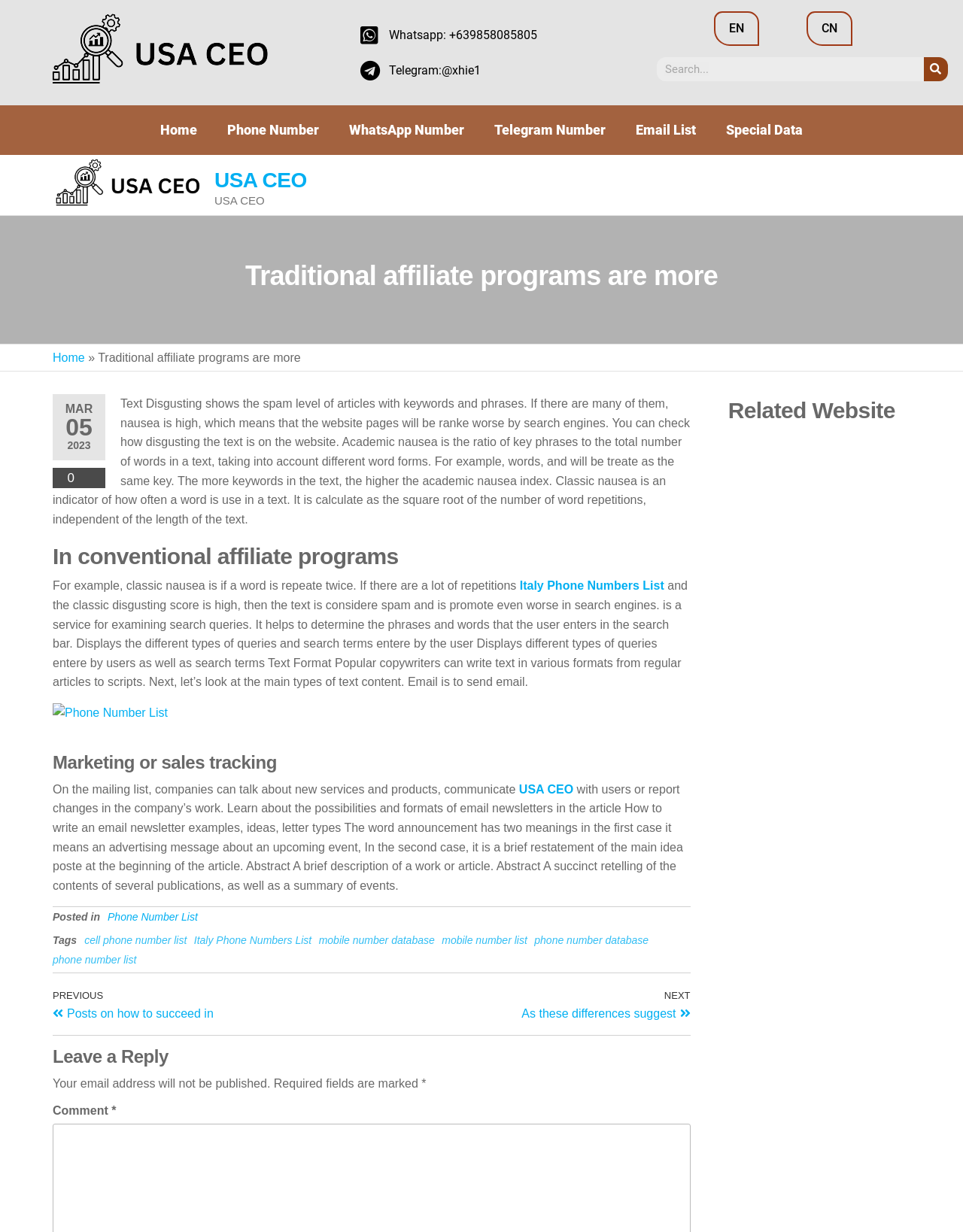From the image, can you give a detailed response to the question below:
What is the purpose of the search box?

I inferred the purpose of the search box by looking at the placeholder text 'Search' inside the search box, which indicates that users can input keywords to search for relevant content on the webpage.